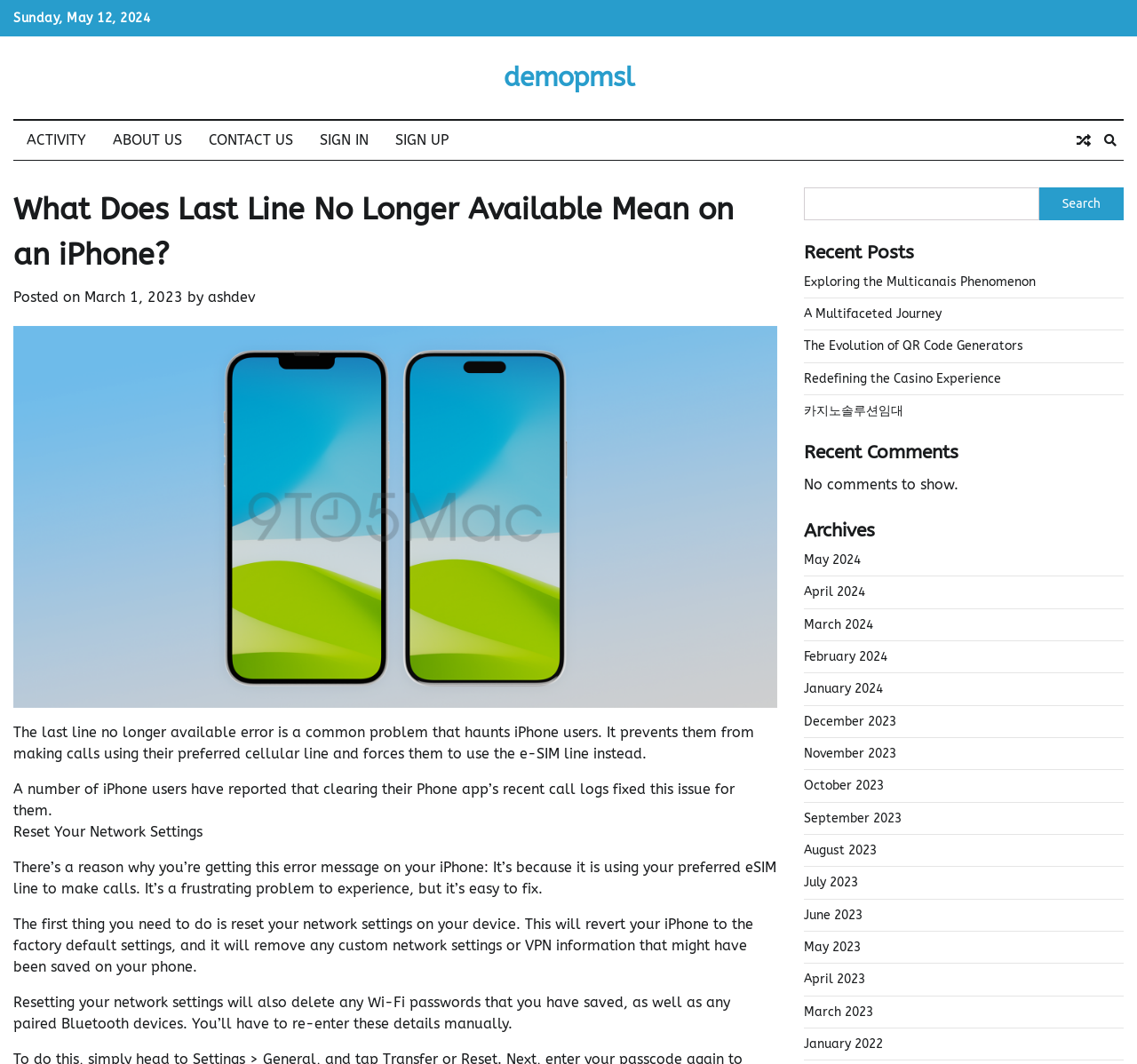Summarize the webpage with a detailed and informative caption.

This webpage is about resolving the "Last Line No Longer Available" error on iPhones, which prevents users from making calls using their preferred cellular line. The page has a header section with links to "ACTIVITY", "ABOUT US", "CONTACT US", "SIGN IN", and "SIGN UP" at the top. There are also two icons, a search bar, and a "Recent Posts" section on the right side of the page.

The main content of the page is divided into sections. The first section has a heading "What Does Last Line No Longer Available Mean on an iPhone?" followed by a brief description of the error and its effects on iPhone users. Below this, there is an image related to the topic.

The next section provides a solution to the problem, suggesting that users reset their network settings on their device. This section is divided into several paragraphs, each explaining the steps to take and the consequences of doing so.

On the right side of the page, there are links to recent posts, including "Exploring the Multicanais Phenomenon", "A Multifaceted Journey", and others. Below this, there is a "Recent Comments" section, which currently has no comments to show. The "Archives" section lists links to months from May 2024 to January 2022.

At the top of the page, there is a date "Sunday, May 12, 2024" and a link to "demopmsl". There are also two icons, one with a magnifying glass and another with a bell, on the top right corner of the page.